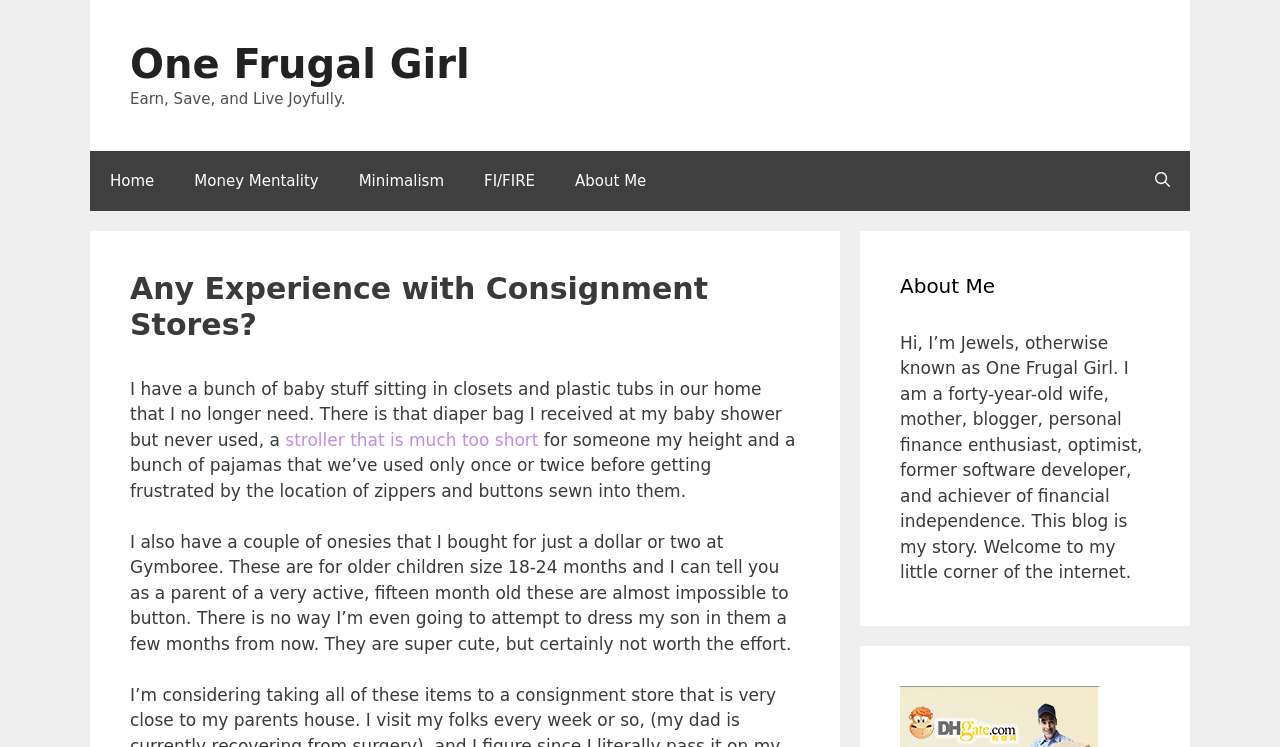Given the element description, predict the bounding box coordinates in the format (top-left x, top-left y, bottom-right x, bottom-right y). Make sure all values are between 0 and 1. Here is the element description: FI/FIRE

[0.362, 0.201, 0.434, 0.282]